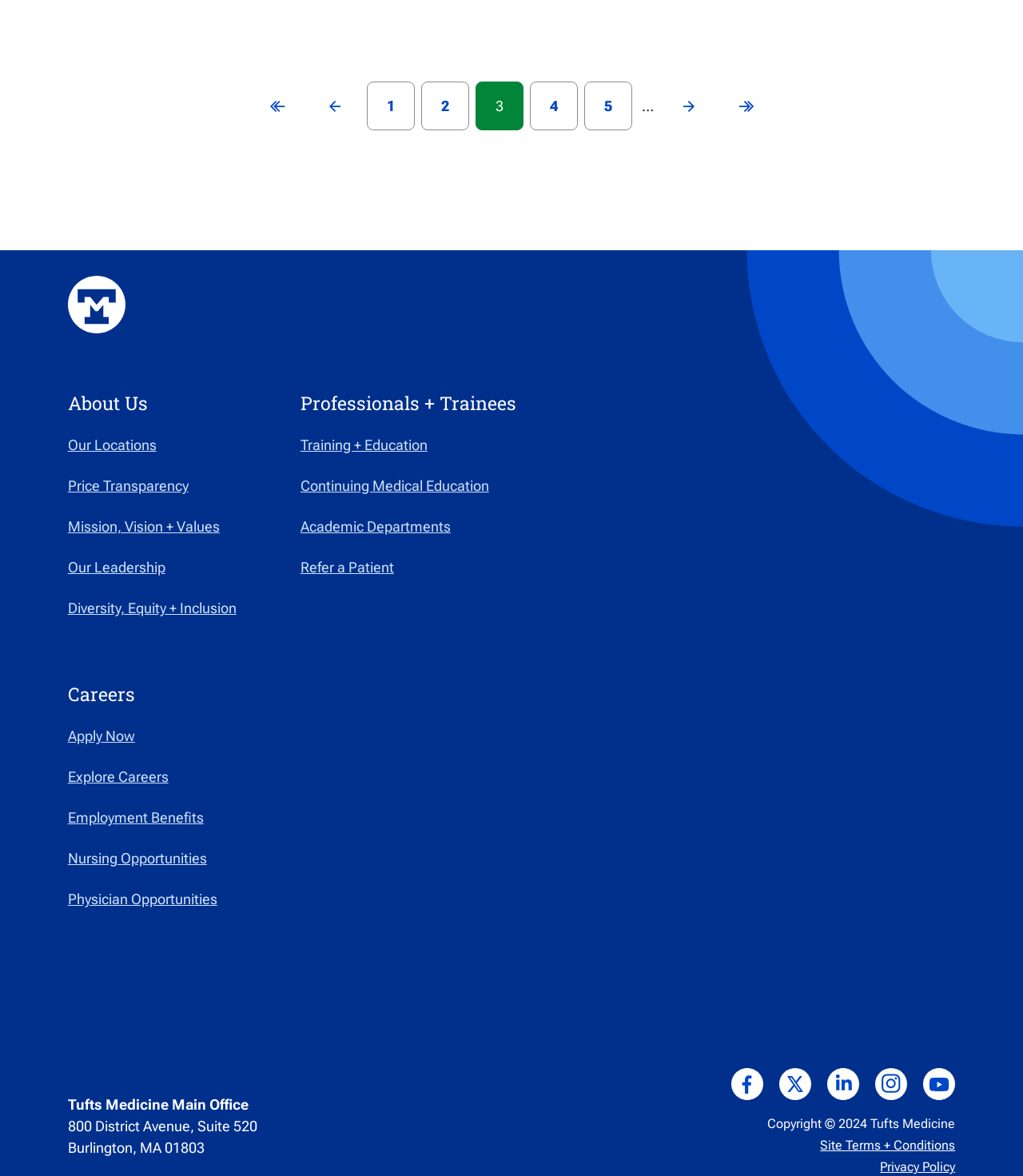What is the name of the organization?
Using the details from the image, give an elaborate explanation to answer the question.

I found the name of the organization by looking at the footer section, where I saw the text 'Tufts Medicine Main Office' followed by the address.